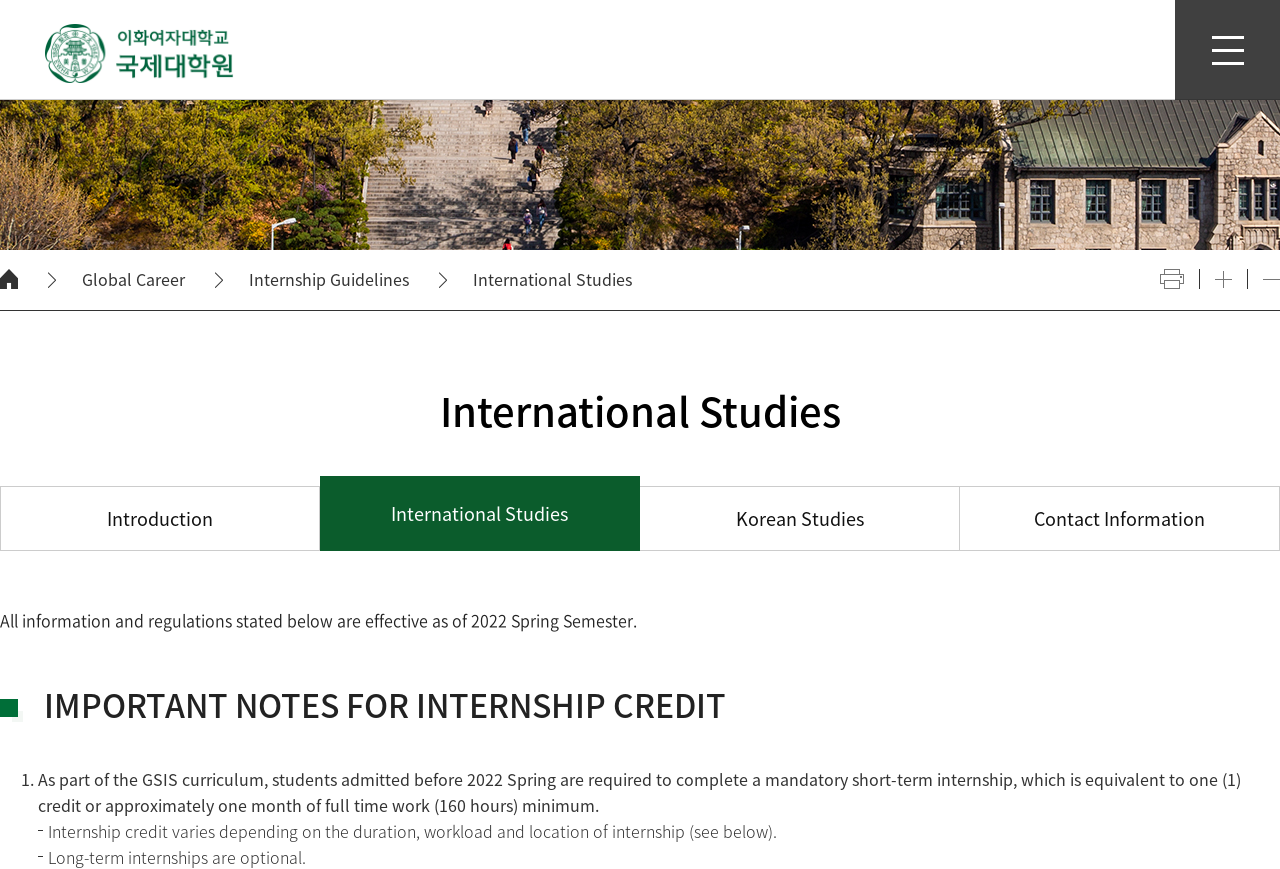What is the purpose of the internship?
Using the image, respond with a single word or phrase.

To complete a mandatory short-term internship